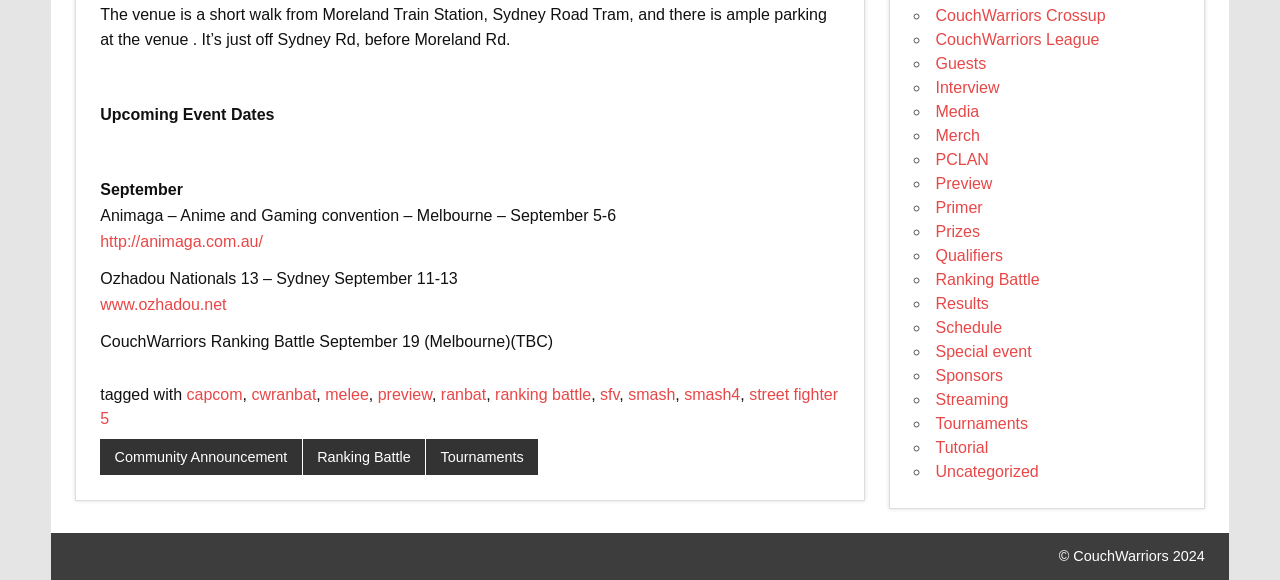Could you provide the bounding box coordinates for the portion of the screen to click to complete this instruction: "View the upcoming event dates"?

[0.078, 0.183, 0.214, 0.213]